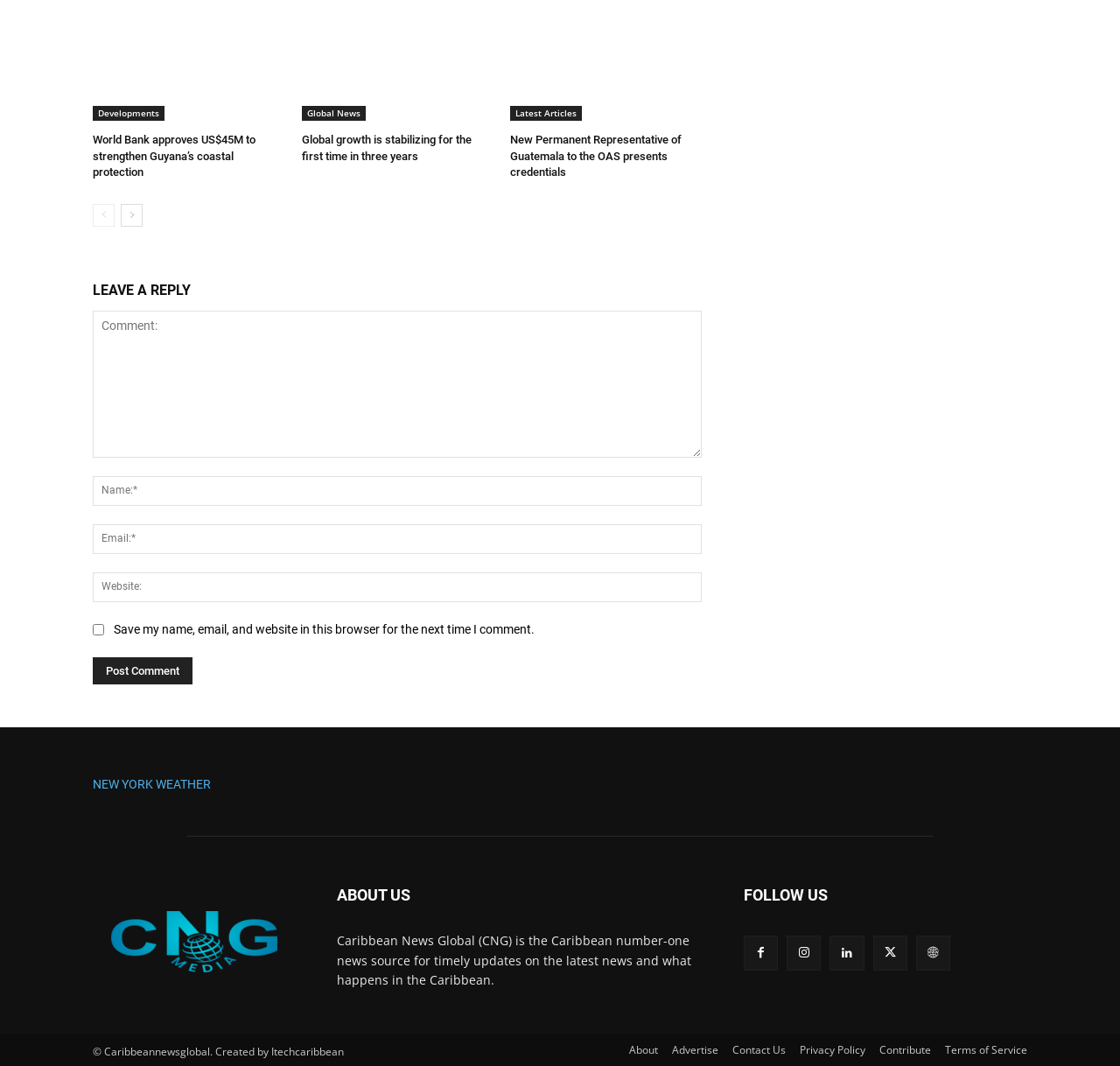Locate the bounding box coordinates of the area where you should click to accomplish the instruction: "Leave a reply".

[0.083, 0.259, 0.627, 0.284]